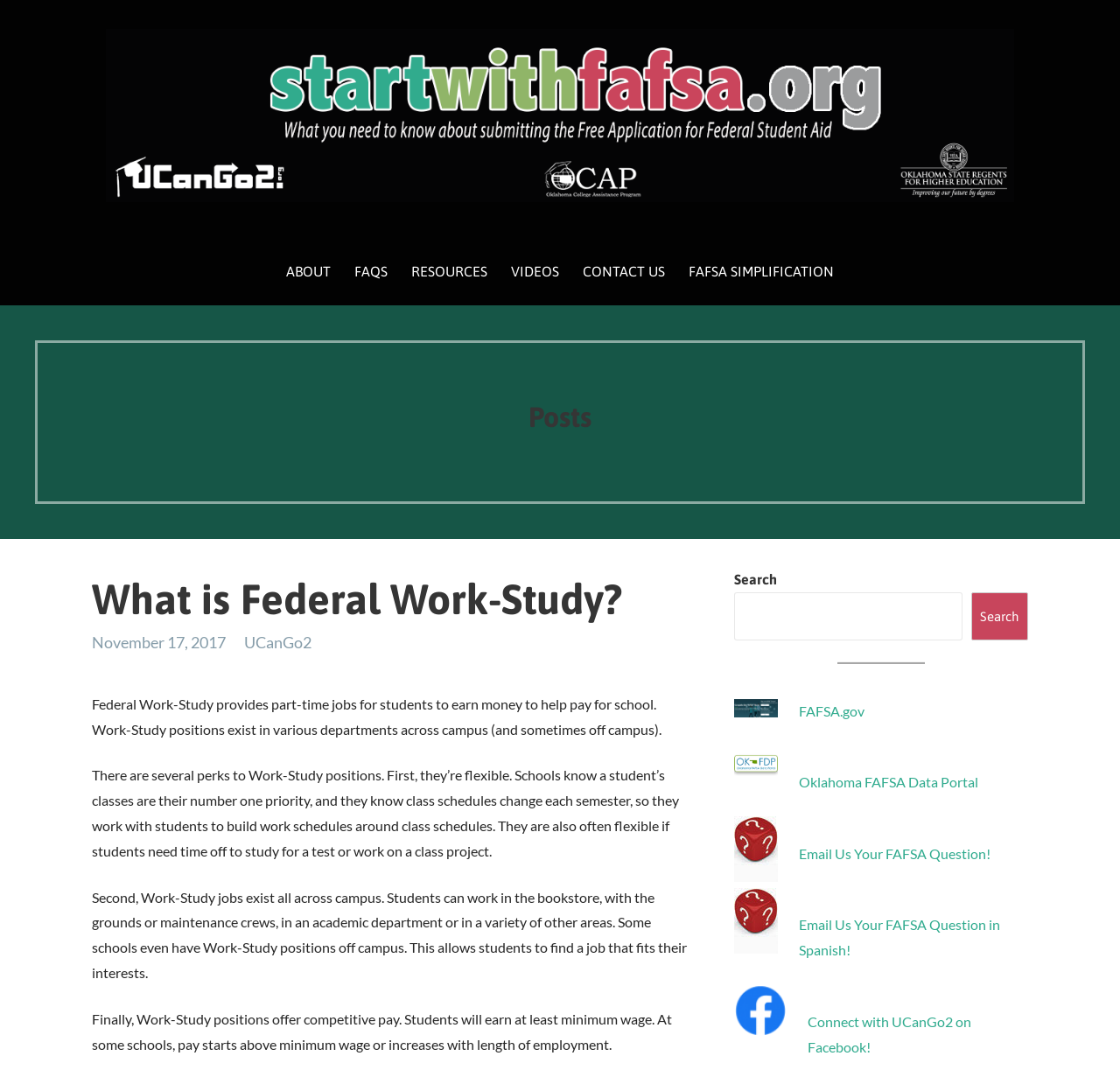Please provide a brief answer to the question using only one word or phrase: 
What is the minimum wage for Federal Work-Study jobs?

At least minimum wage